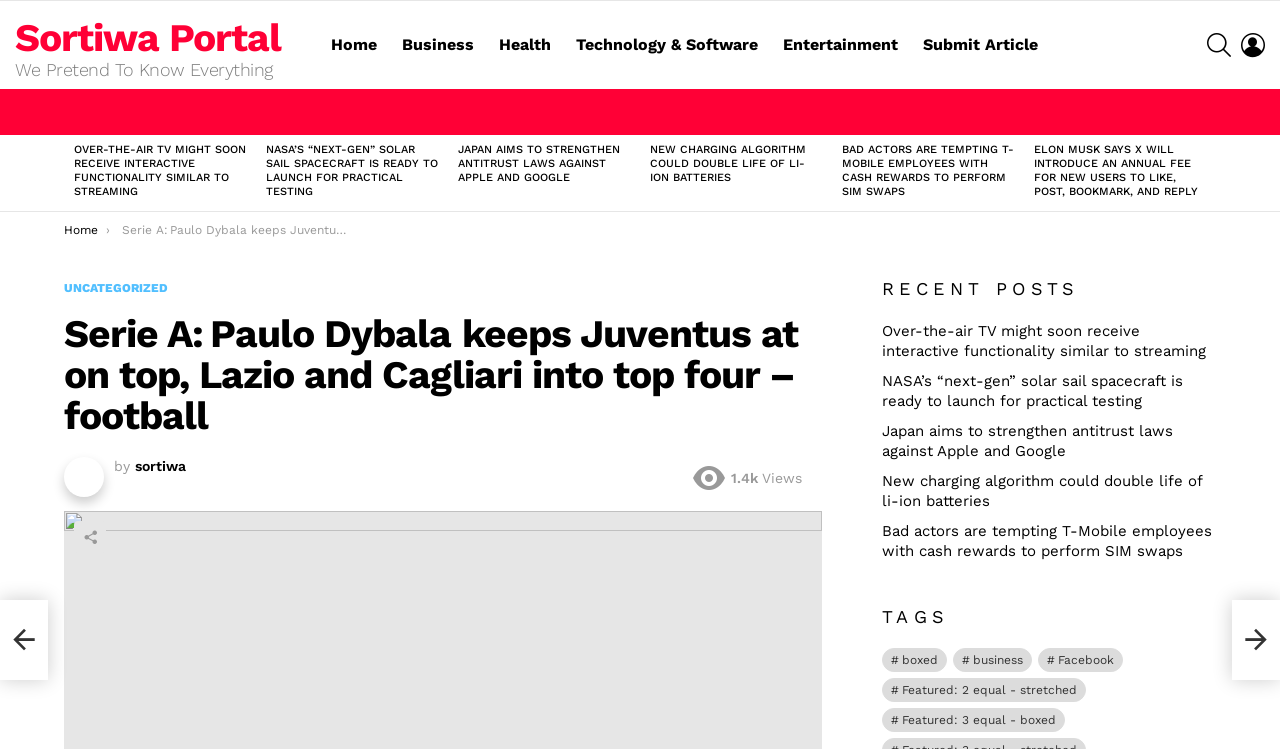Using the information in the image, give a comprehensive answer to the question: 
How many views does the article 'Serie A: Paulo Dybala keeps Juventus at on top, Lazio and Cagliari into top four – football' have?

I found the view count of the article, which is displayed as '1.4k' next to the 'Views' label.